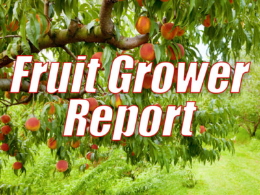Give a detailed account of the contents of the image.

The image features a vibrant scene of a fruit-laden tree, overflowing with peaches hanging from its branches, set against a lush green backdrop. Overlaying this picturesque setting are bold, striking text elements that read "Fruit Grower Report," indicating the focus of the content. This report likely provides valuable insights and updates for fruit growers, emphasizing topics relevant to the cultivation, care, and market trends associated with fruit farming. The combination of the natural beauty of the orchard and the important message of the report highlights the significance of agriculture in sustaining communities and economies.